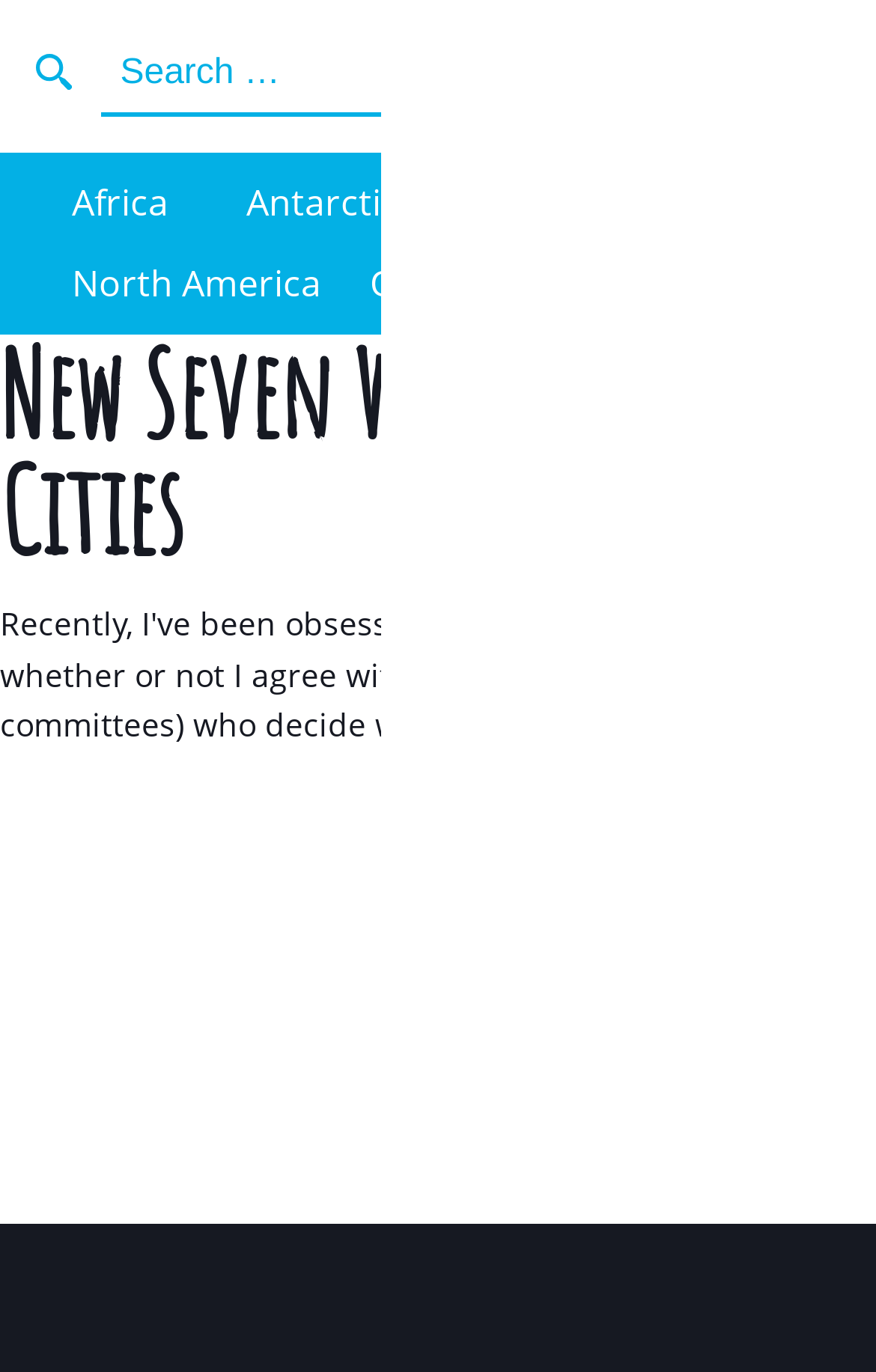How many cities are mentioned in the New Seven Wonders section?
Look at the image and provide a short answer using one word or a phrase.

7